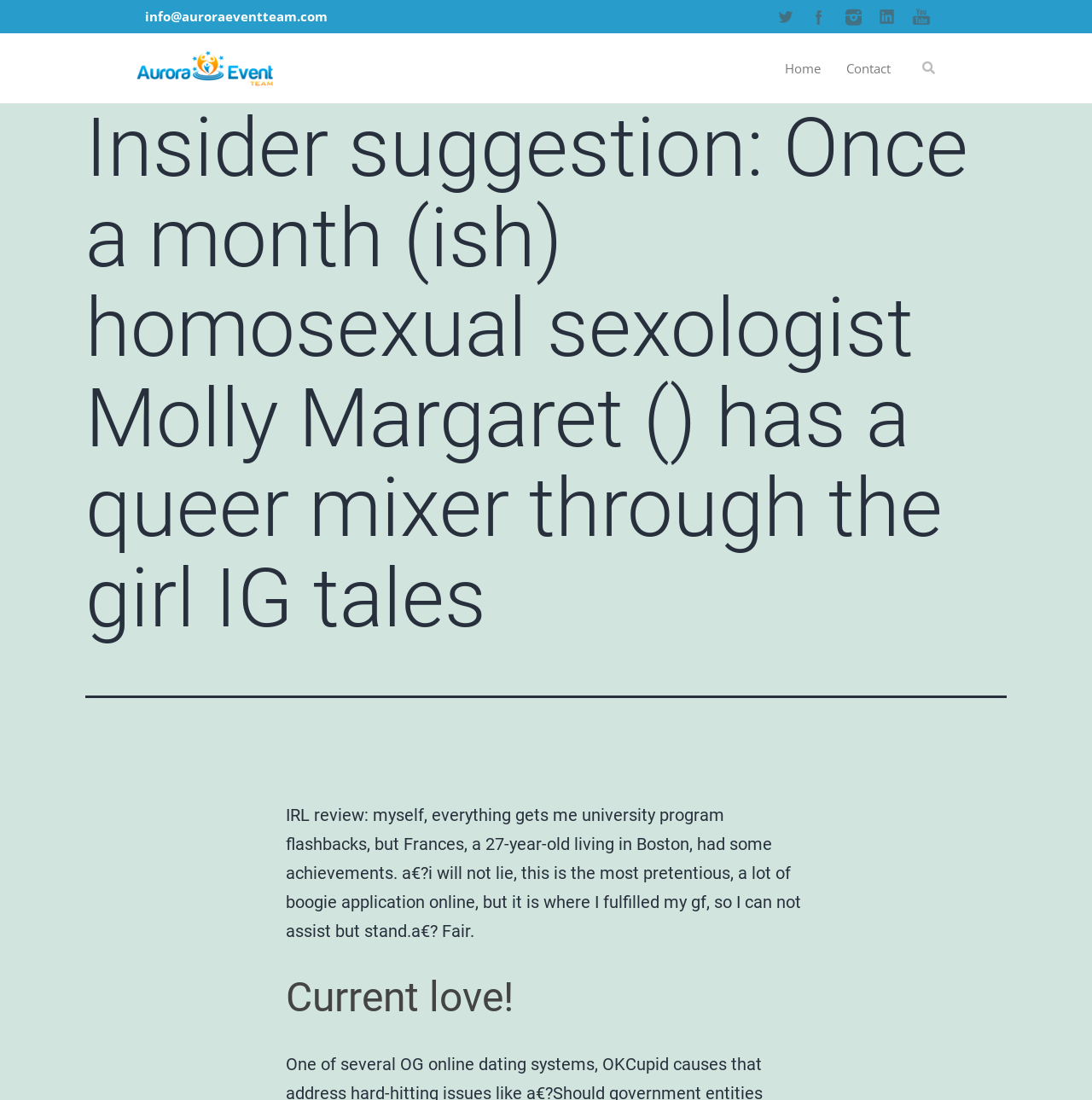Please determine the bounding box coordinates of the element to click on in order to accomplish the following task: "Visit the Twitter page". Ensure the coordinates are four float numbers ranging from 0 to 1, i.e., [left, top, right, bottom].

[0.703, 0.0, 0.734, 0.031]